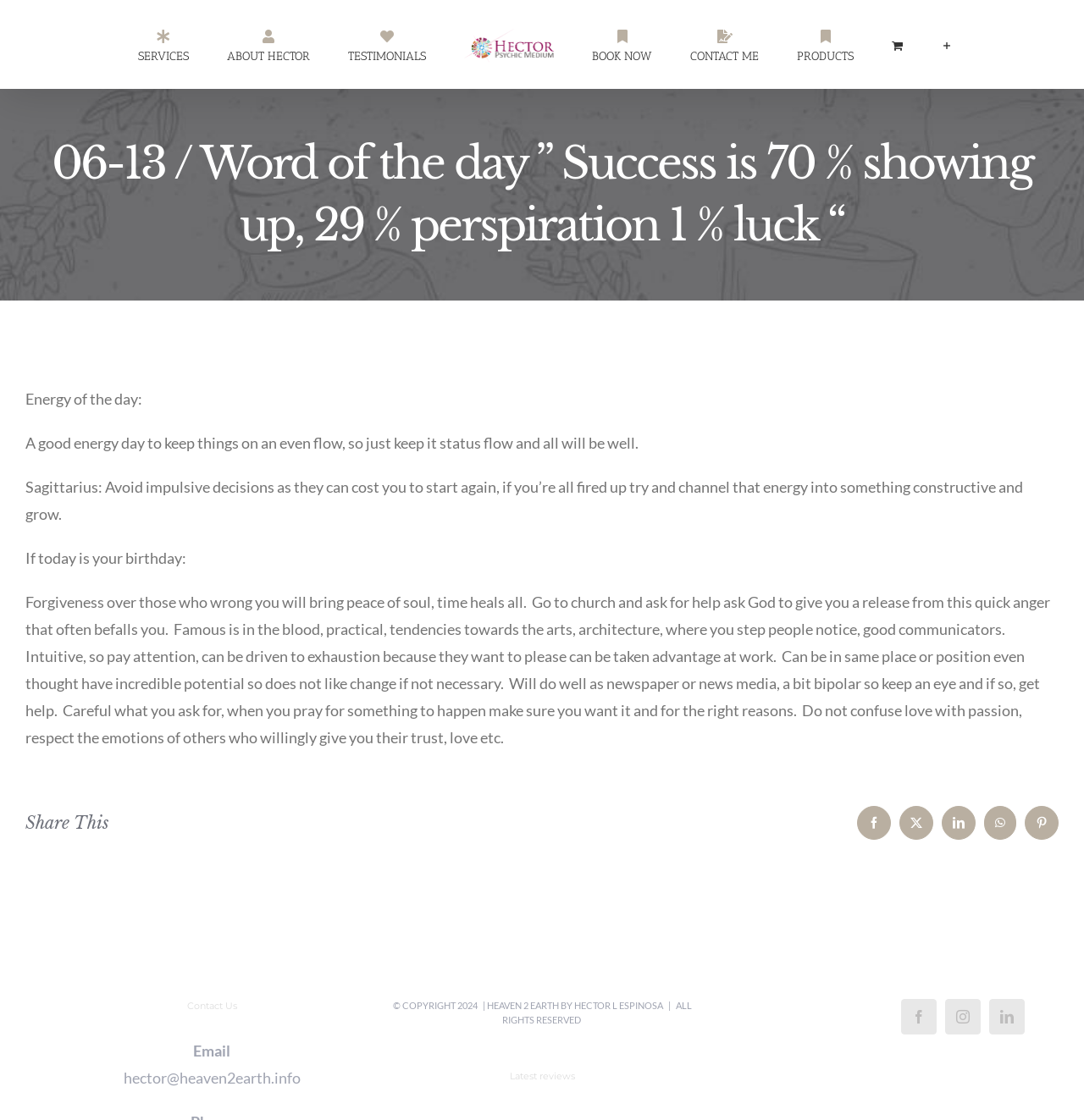Identify and extract the main heading of the webpage.

06-13 / Word of the day ” Success is 70 % showing up, 29 % perspiration 1 % luck “